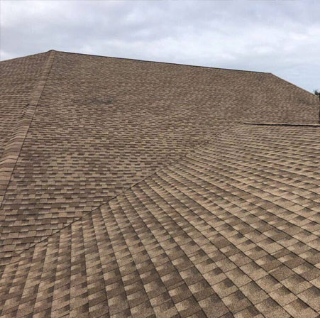Respond concisely with one word or phrase to the following query:
What is the purpose of the dual slope design?

Effective water drainage